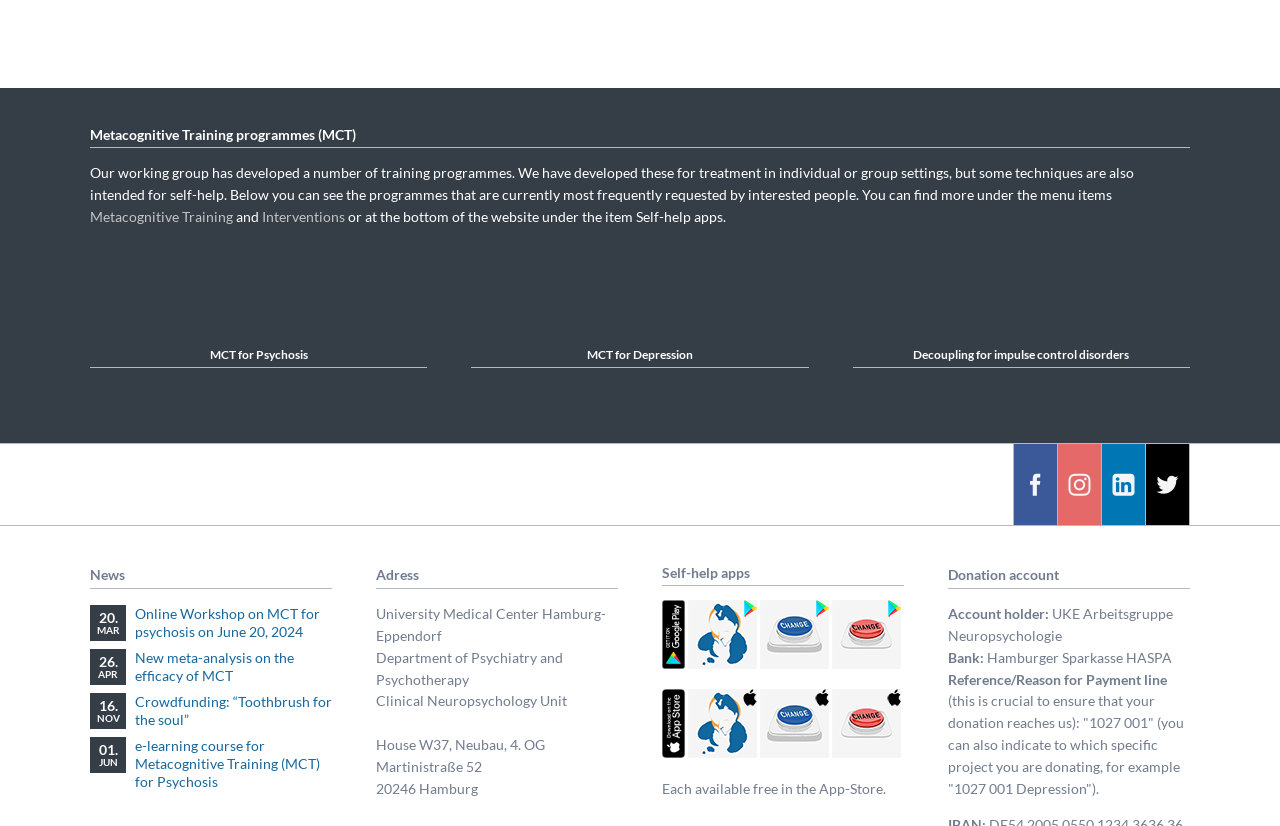What is the purpose of specifying '1027 001' in the donation payment line?
Please answer the question with a detailed and comprehensive explanation.

According to the webpage, specifying '1027 001' in the donation payment line is crucial to ensure that the donation reaches the correct project. Additionally, donors can also specify the specific project they are donating to, for example, '1027 001 Depression'.